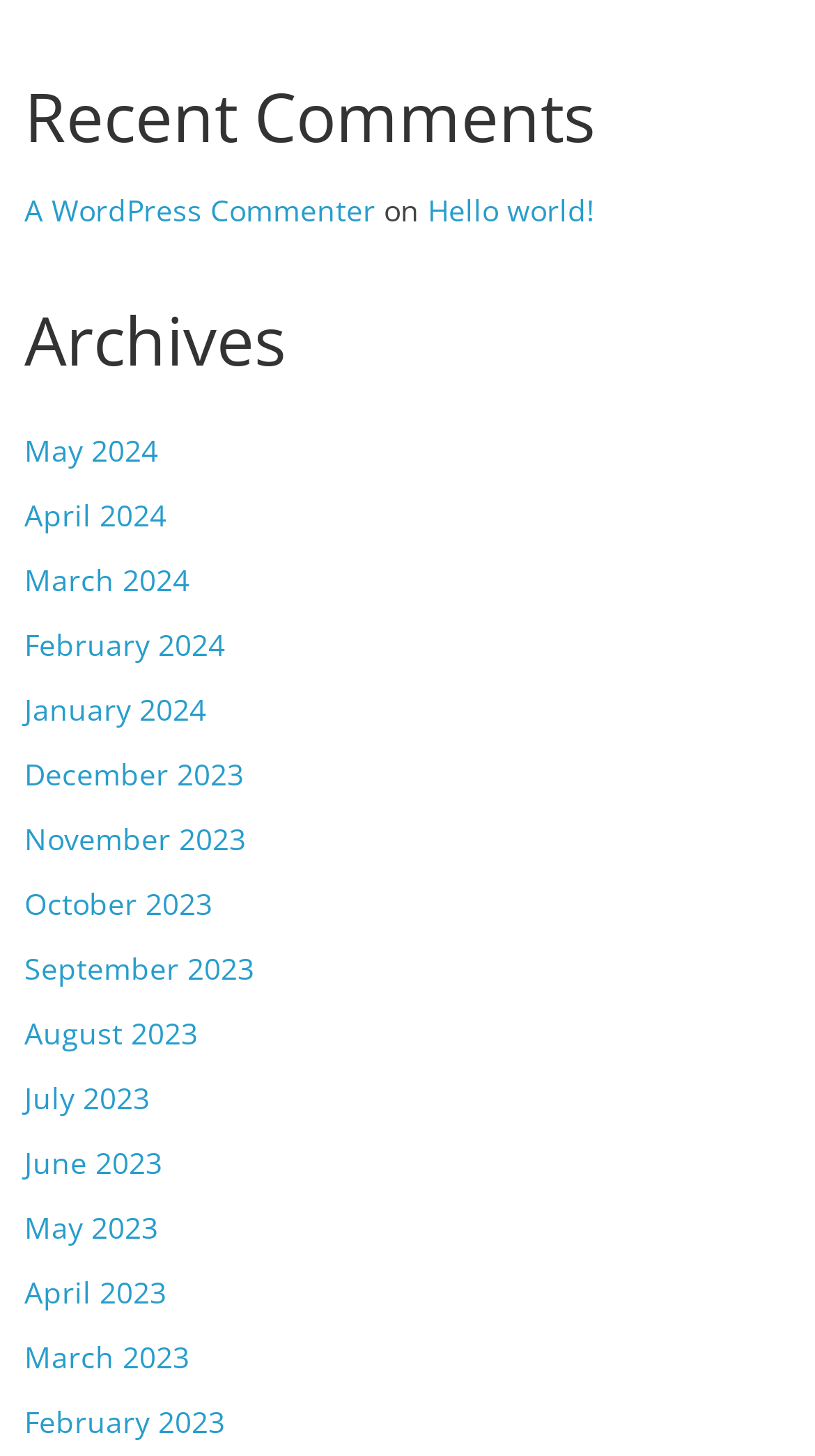Please identify the bounding box coordinates of the element that needs to be clicked to execute the following command: "visit the archives". Provide the bounding box using four float numbers between 0 and 1, formatted as [left, top, right, bottom].

[0.03, 0.206, 0.97, 0.287]